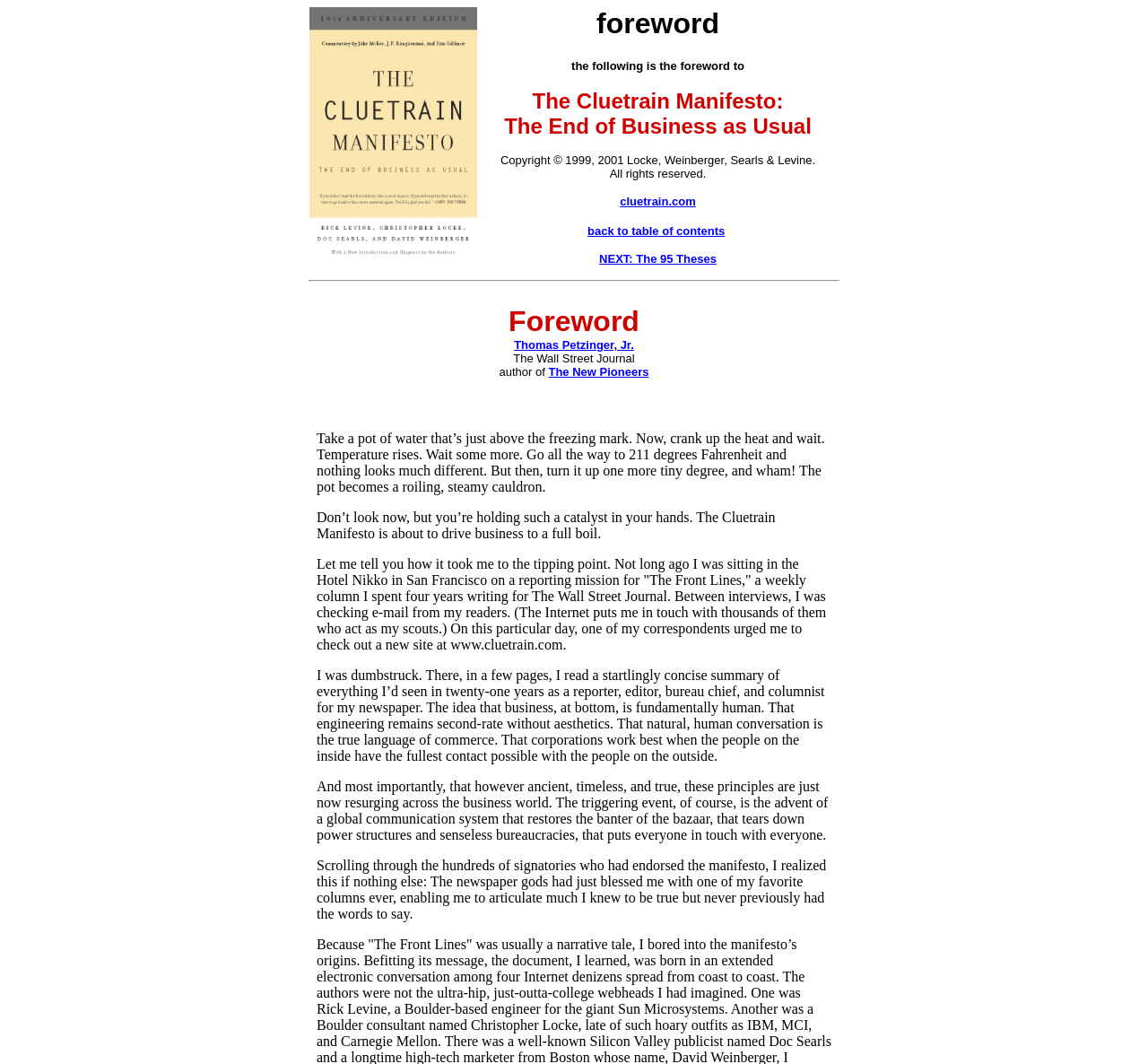What is the next section of the book?
Answer the question with a detailed explanation, including all necessary information.

The next section of the book is 'The 95 Theses', as indicated by the link 'NEXT: The 95 Theses' at coordinates [0.522, 0.237, 0.624, 0.25].